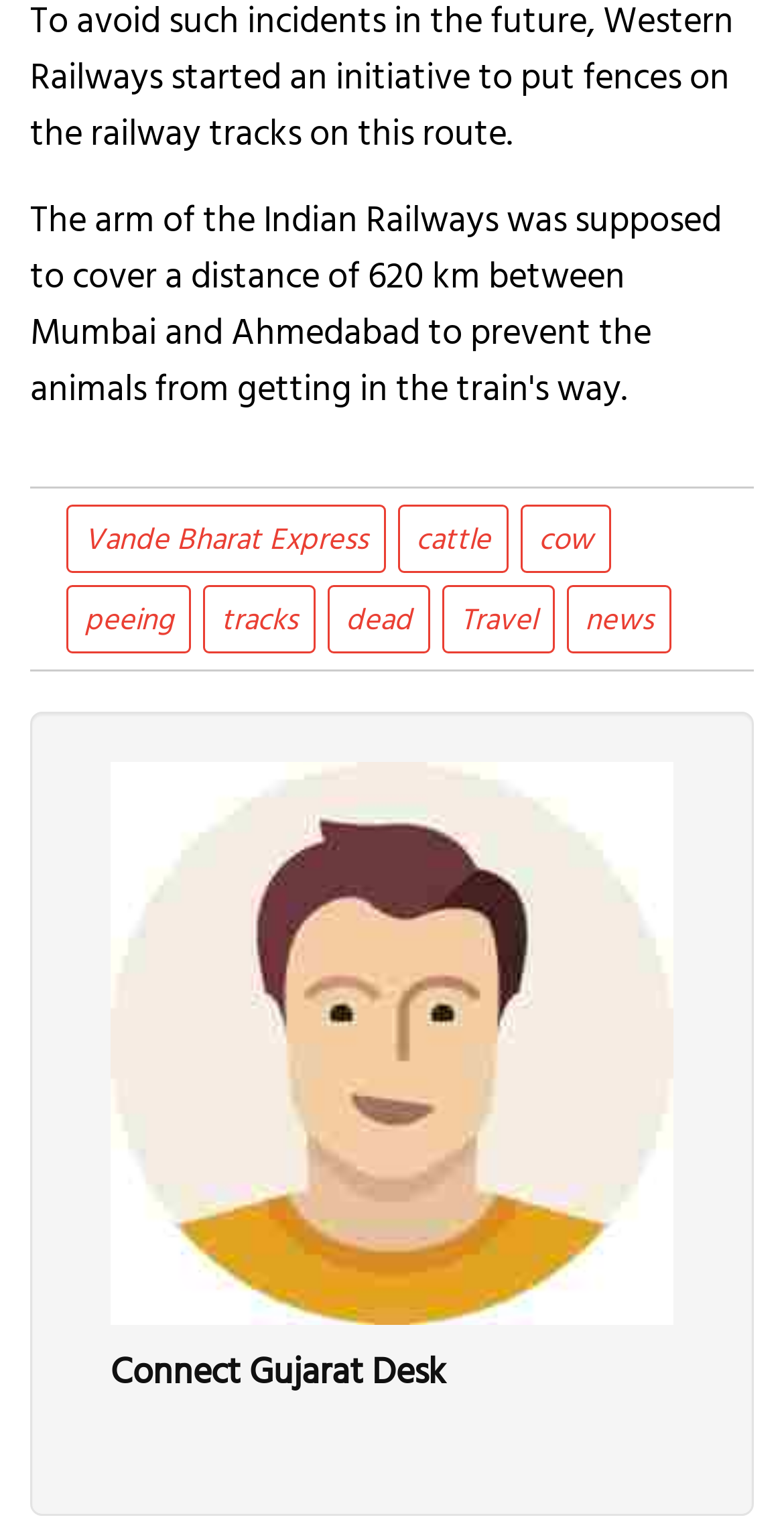Indicate the bounding box coordinates of the clickable region to achieve the following instruction: "click Vande Bharat Express link."

[0.108, 0.334, 0.469, 0.364]